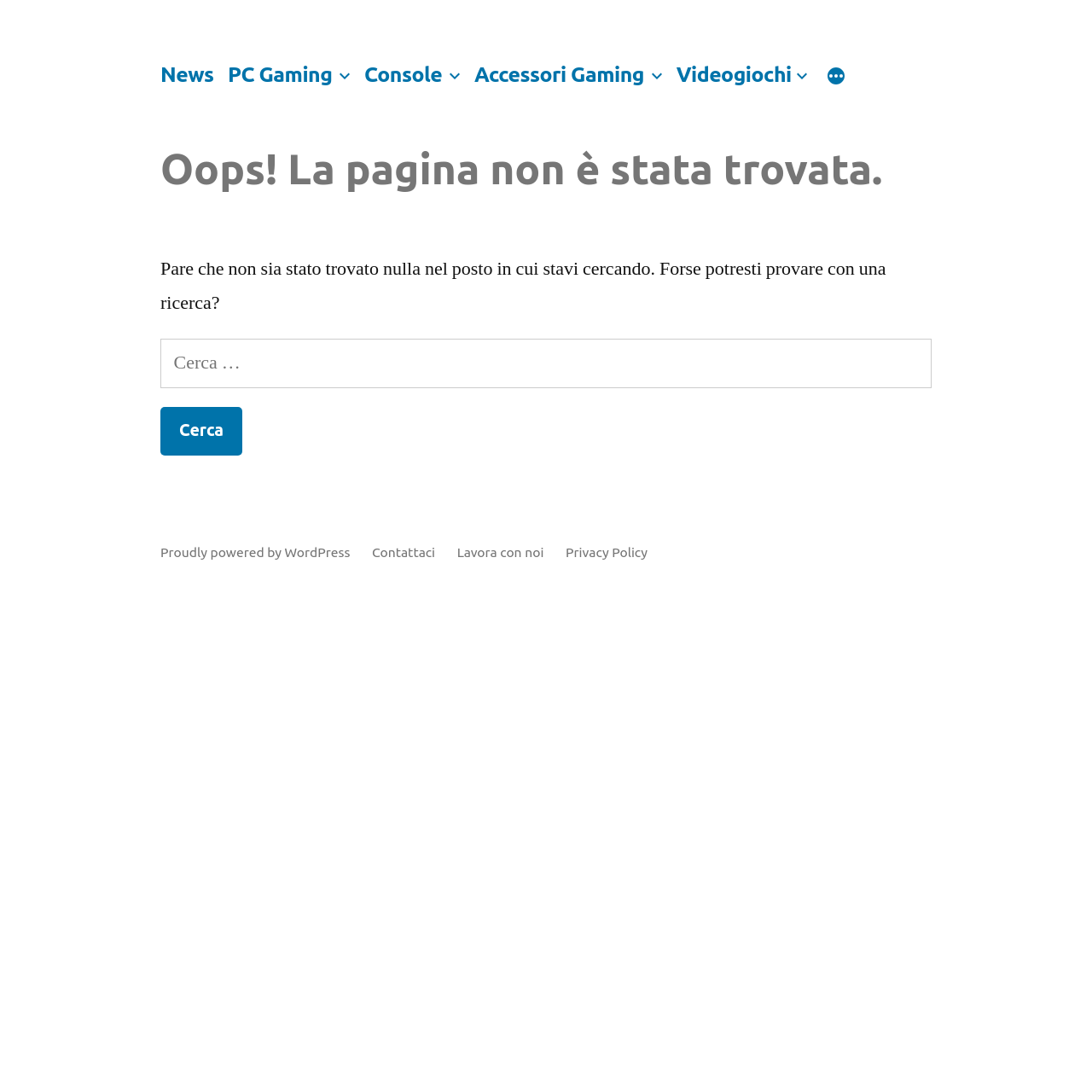What type of website is this?
Kindly offer a comprehensive and detailed response to the question.

This website is related to gaming because the top menu has links to 'News', 'PC Gaming', 'Console', and 'Accessori Gaming' which are all related to gaming.